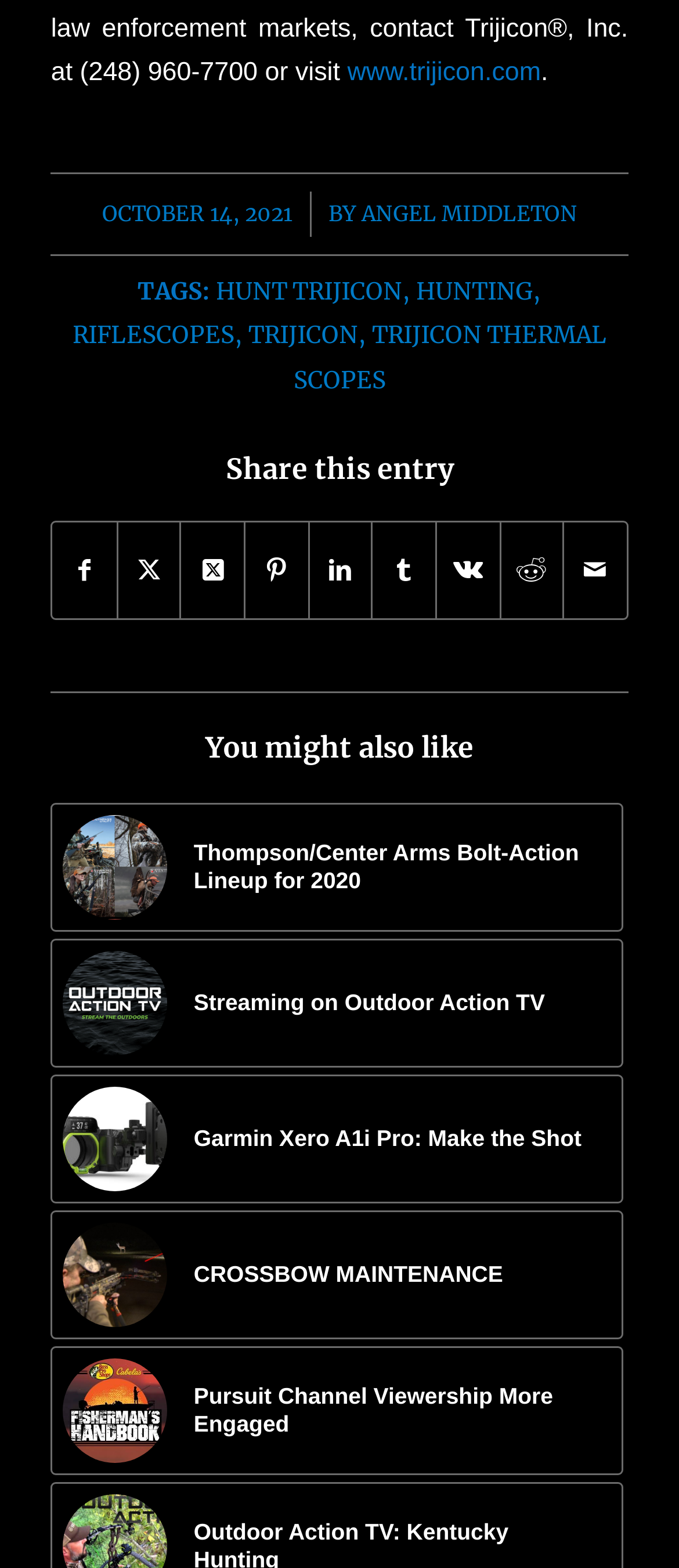Identify the bounding box coordinates of the element that should be clicked to fulfill this task: "View article 'Garmin Xero A1i Pro: Make the Shot'". The coordinates should be provided as four float numbers between 0 and 1, i.e., [left, top, right, bottom].

[0.075, 0.685, 0.917, 0.767]